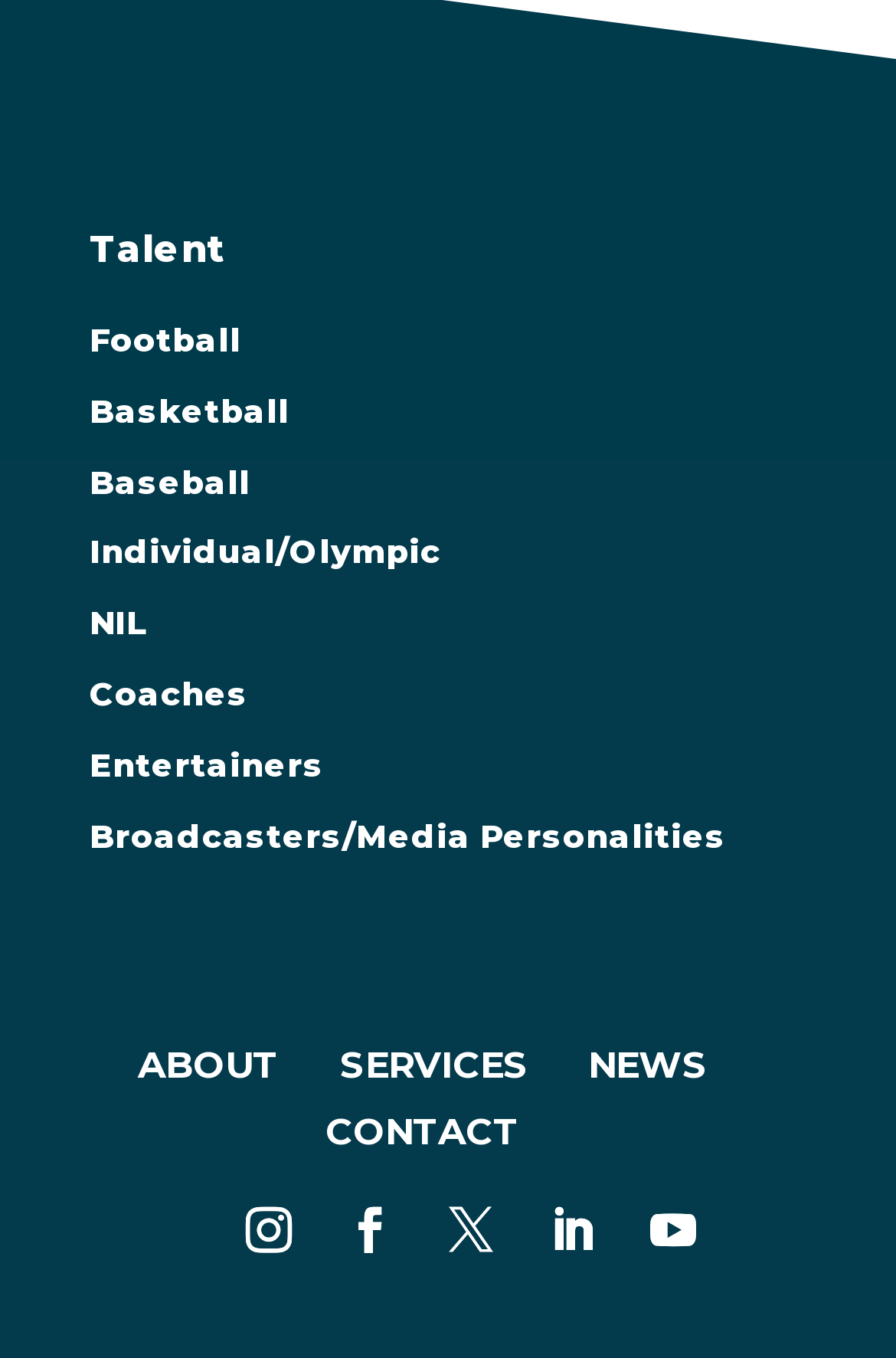Please indicate the bounding box coordinates of the element's region to be clicked to achieve the instruction: "Go to Basketball". Provide the coordinates as four float numbers between 0 and 1, i.e., [left, top, right, bottom].

[0.1, 0.287, 0.323, 0.318]